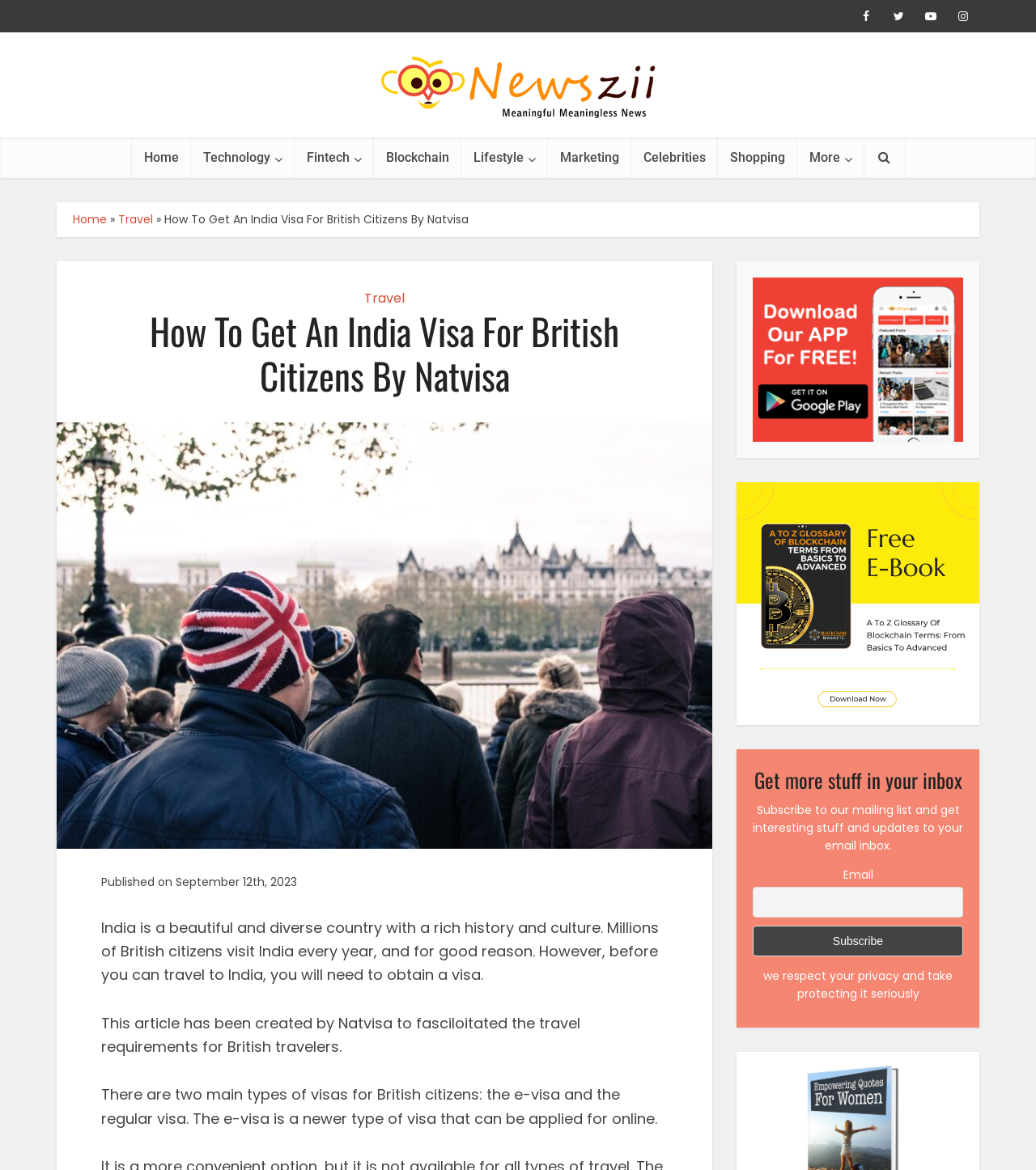Locate the bounding box of the UI element described by: "alt="Blockchain Glossary"" in the given webpage screenshot.

[0.711, 0.509, 0.945, 0.522]